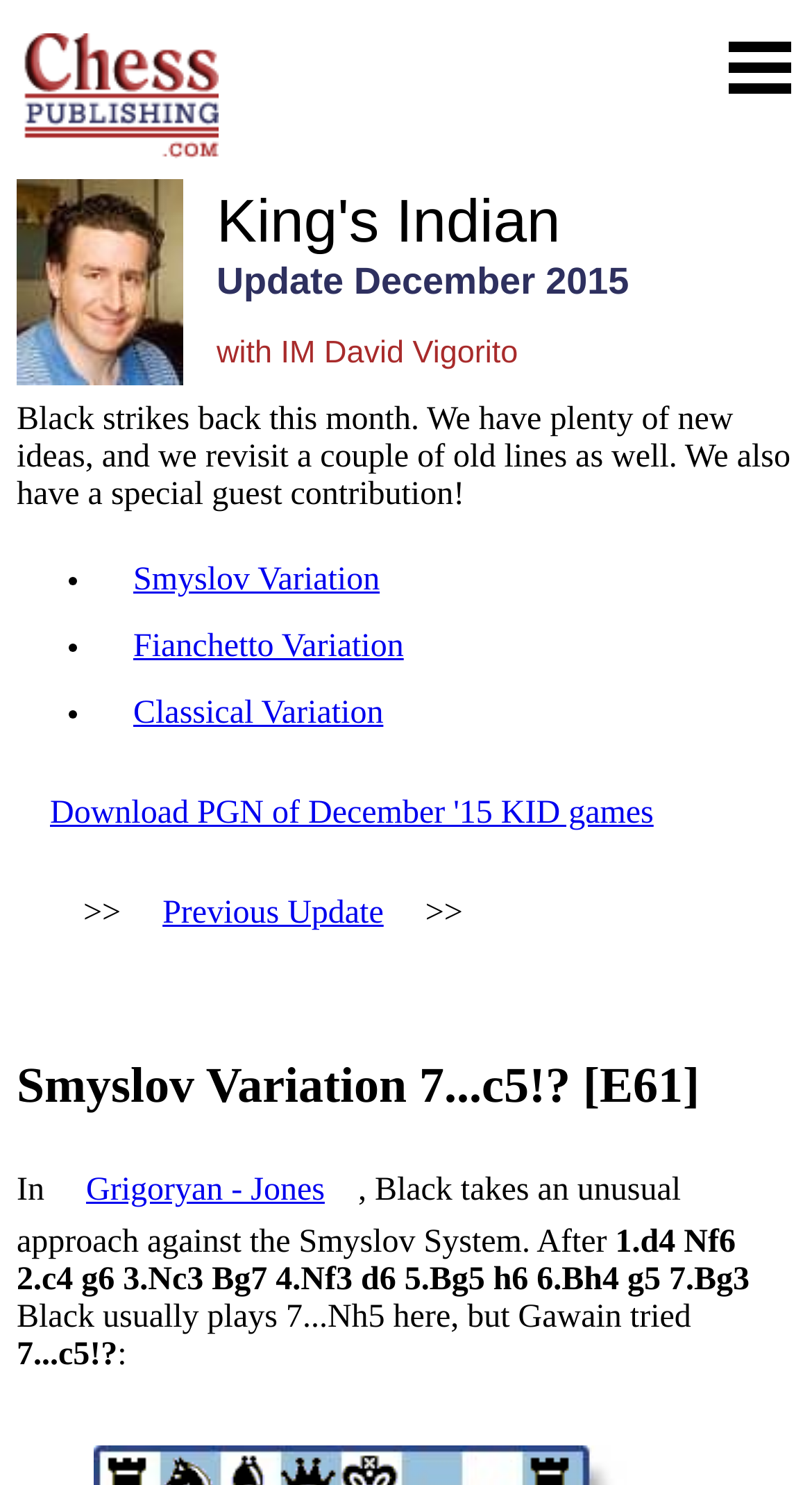Offer a detailed account of what is visible on the webpage.

The webpage is about chess, specifically the King's Indian Defence: Smyslov Variation 7...c5!? E61. At the top, there is a logo of "Chess Publishing.com" with a link to the website. Next to the logo is an image of IM David Vigorito. Below this, there is a heading "Update December 2015" followed by a subheading "with IM David Vigorito". 

A paragraph of text explains that this update includes new ideas and revisits old lines, with a special guest contribution. Below this, there is a list of three bullet points, each linking to a different variation of the King's Indian Defence: Smyslov Variation, Fianchetto Variation, and Classical Variation.

Further down, there is a link to download PGN files of December 2015 KID games, accompanied by two arrow symbols pointing to the right. Next to this, there is a link to the "Previous Update". 

The main content of the webpage is about the Smyslov Variation 7...c5!? E61, with a heading and several paragraphs of text explaining the chess moves and strategies. There are links to specific games, including Grigoryan - Jones, and the webpage provides detailed analysis of the chess moves, including diagrams and explanations.